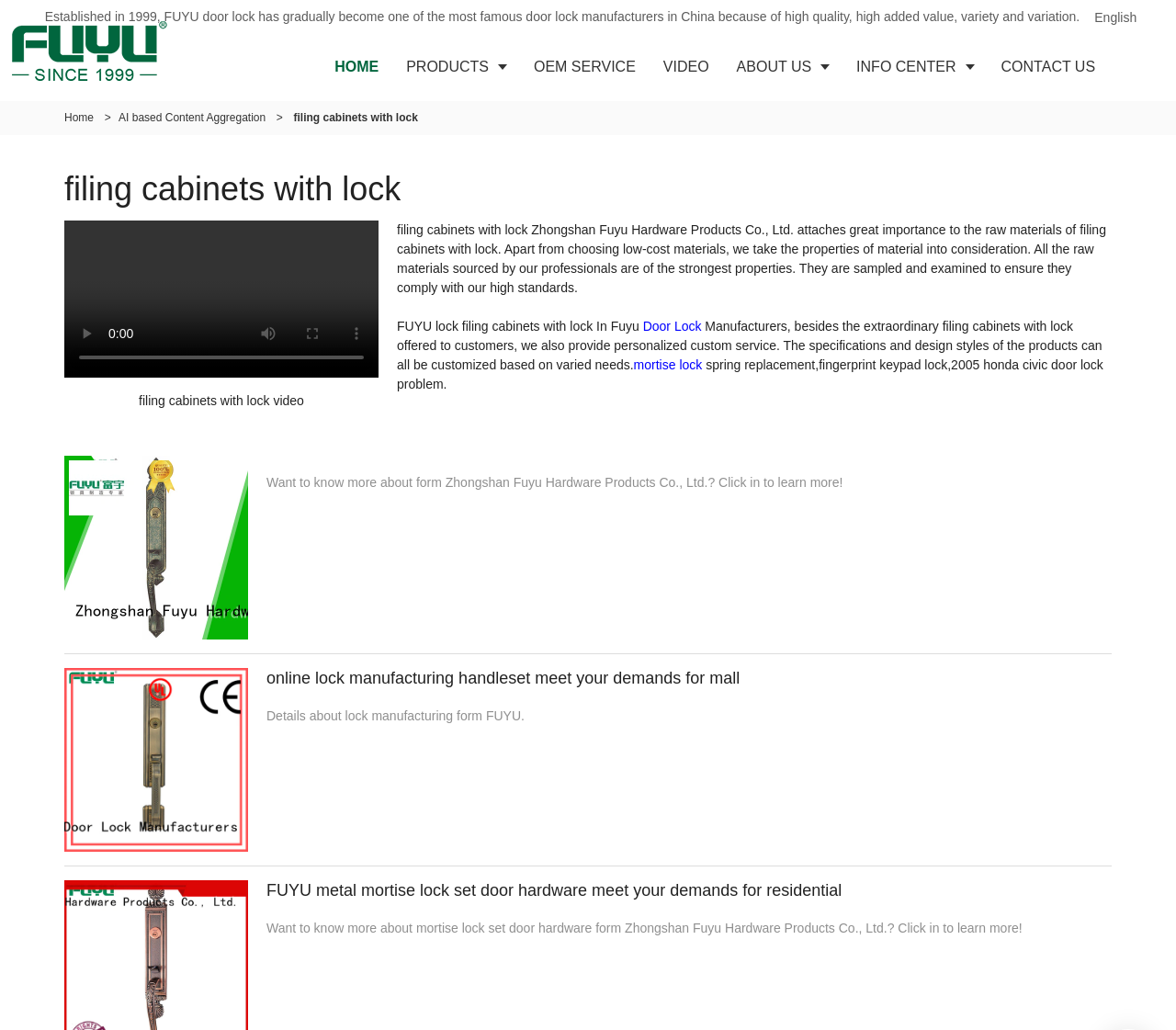Kindly provide the bounding box coordinates of the section you need to click on to fulfill the given instruction: "Click the 'PRODUCTS' link".

[0.334, 0.032, 0.442, 0.098]